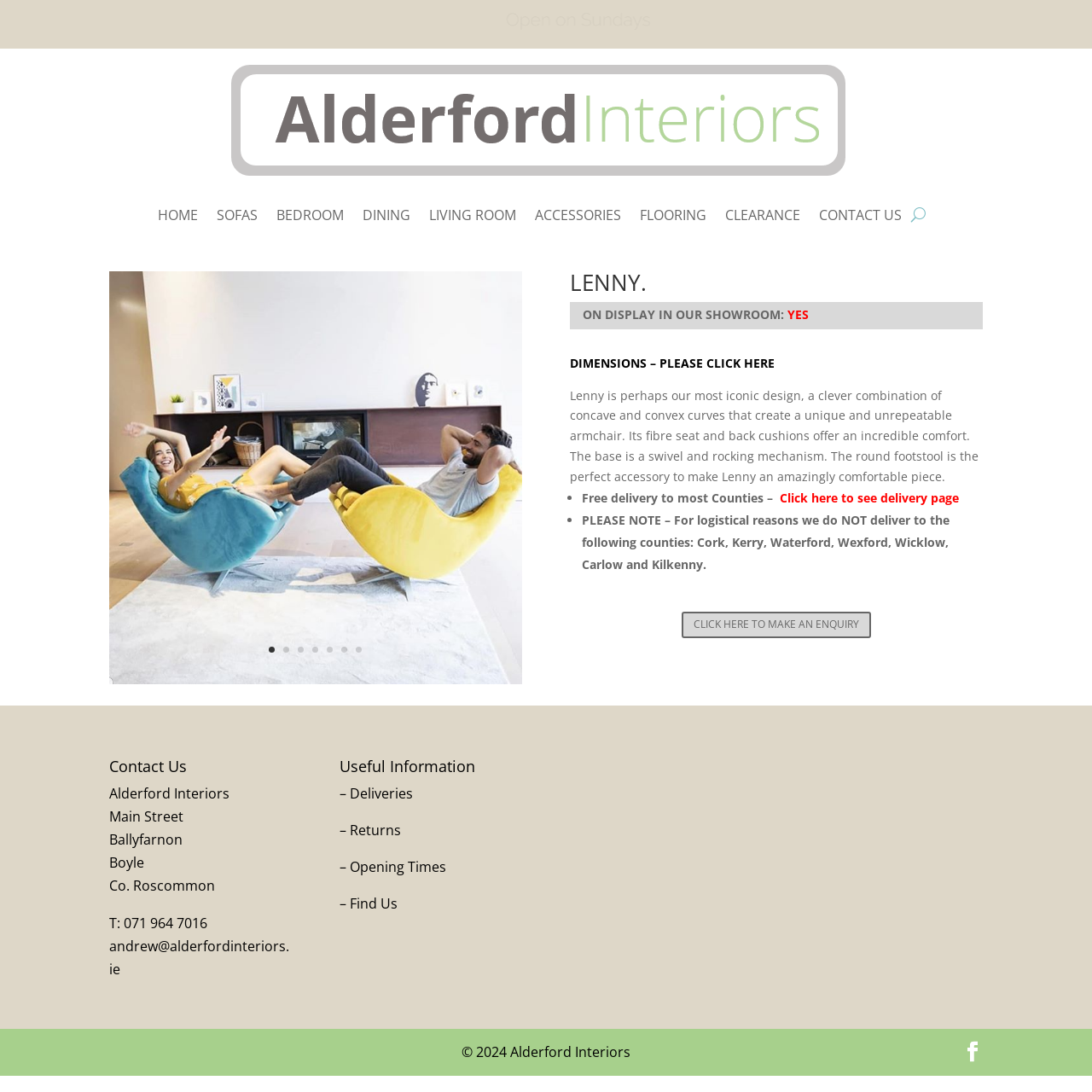What is the name of the chair on this page?
Please give a detailed answer to the question using the information shown in the image.

The name of the chair can be found in the heading 'LENNY.' and also in the description of the chair, which states 'Lenny is perhaps our most iconic design...'.